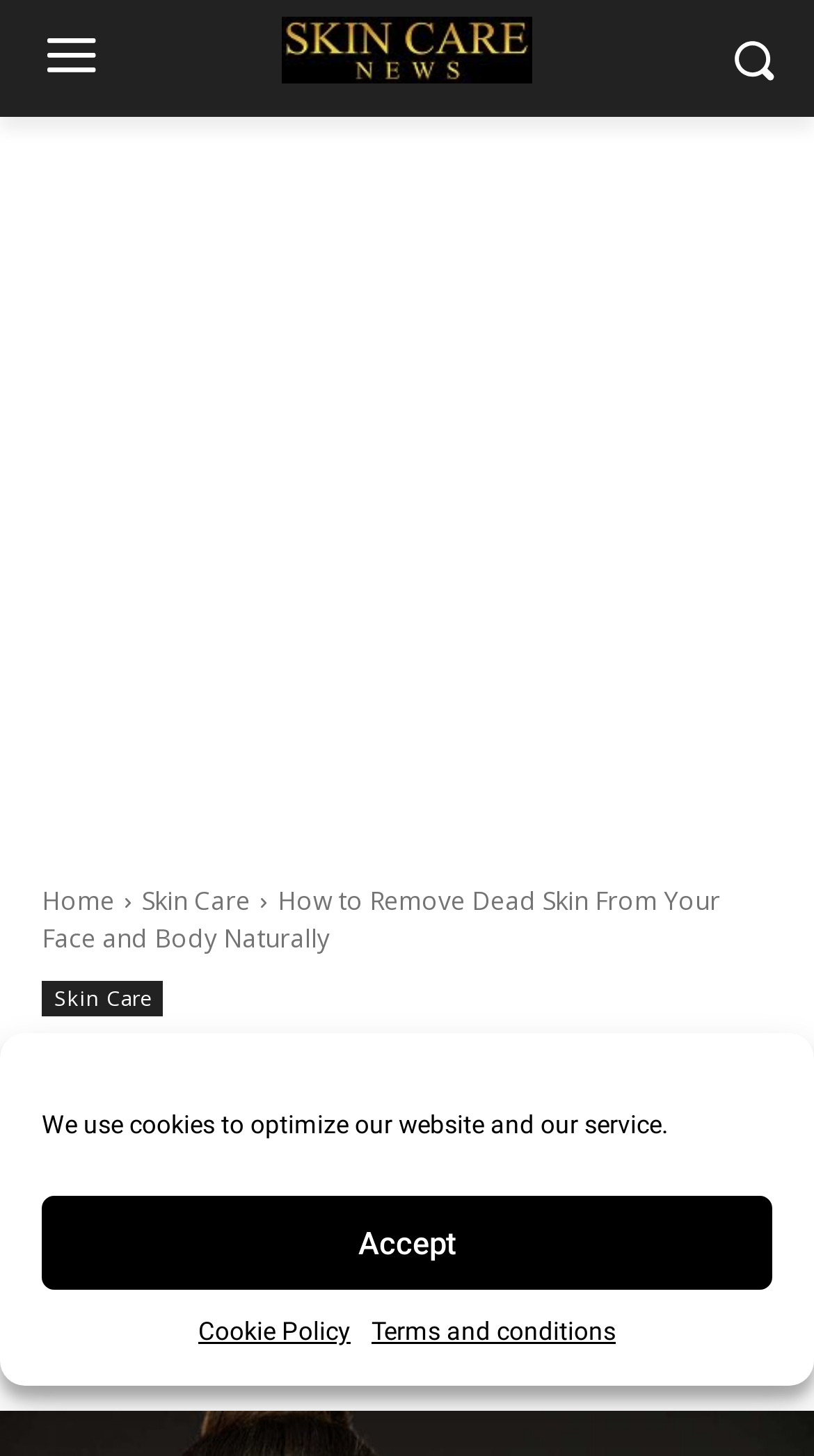What is the category of the article?
Look at the image and respond with a one-word or short-phrase answer.

Skin Care